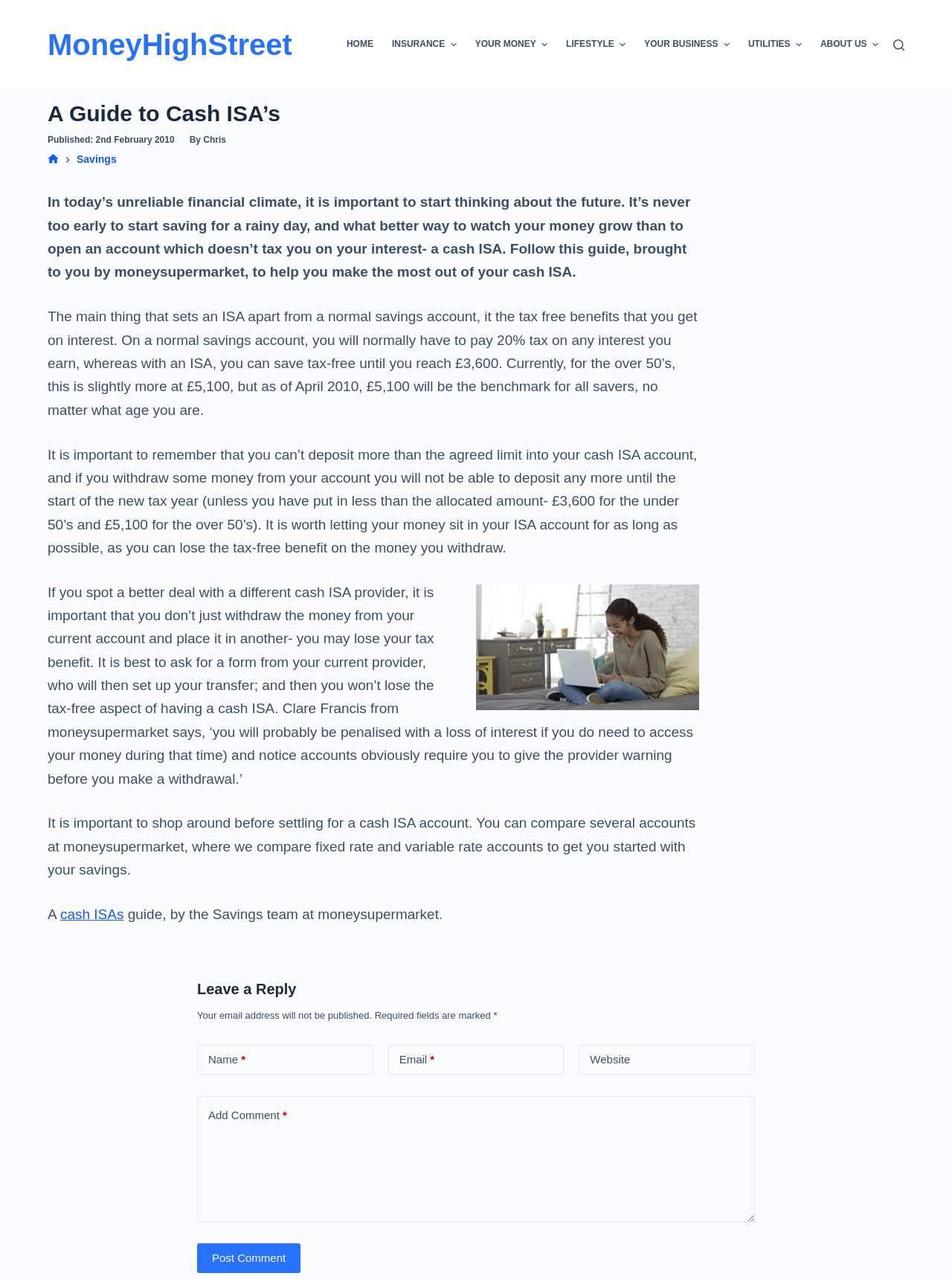What is the benefit of having a Cash ISA?
Based on the image, answer the question in a detailed manner.

The benefit of having a Cash ISA is that it provides tax-free interest, which can be inferred from the article, which states that 'the main thing that sets an ISA apart from a normal savings account, is the tax free benefits that you get on interest'.